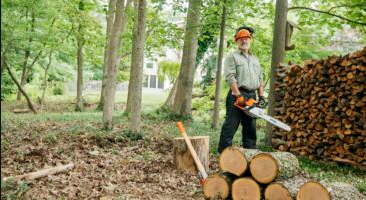Offer an in-depth caption for the image.

In a serene wooded setting, a skilled individual stands confidently with a chainsaw in hand, ready for action. Dressed in protective gear, including an orange helmet, the person embodies safety while engaging in outdoor work. Surrounding them are freshly cut logs stacked neatly to the side, showcasing the fruits of their labor. The backdrop features a vibrant green landscape, with trees providing a natural canopy, while a quaint structure can be seen in the distance. This image perfectly captures the essence of hard work, nature, and the tools needed for effective chainsaw operation, particularly relevant for those exploring the best equipment for their own woodcutting needs.